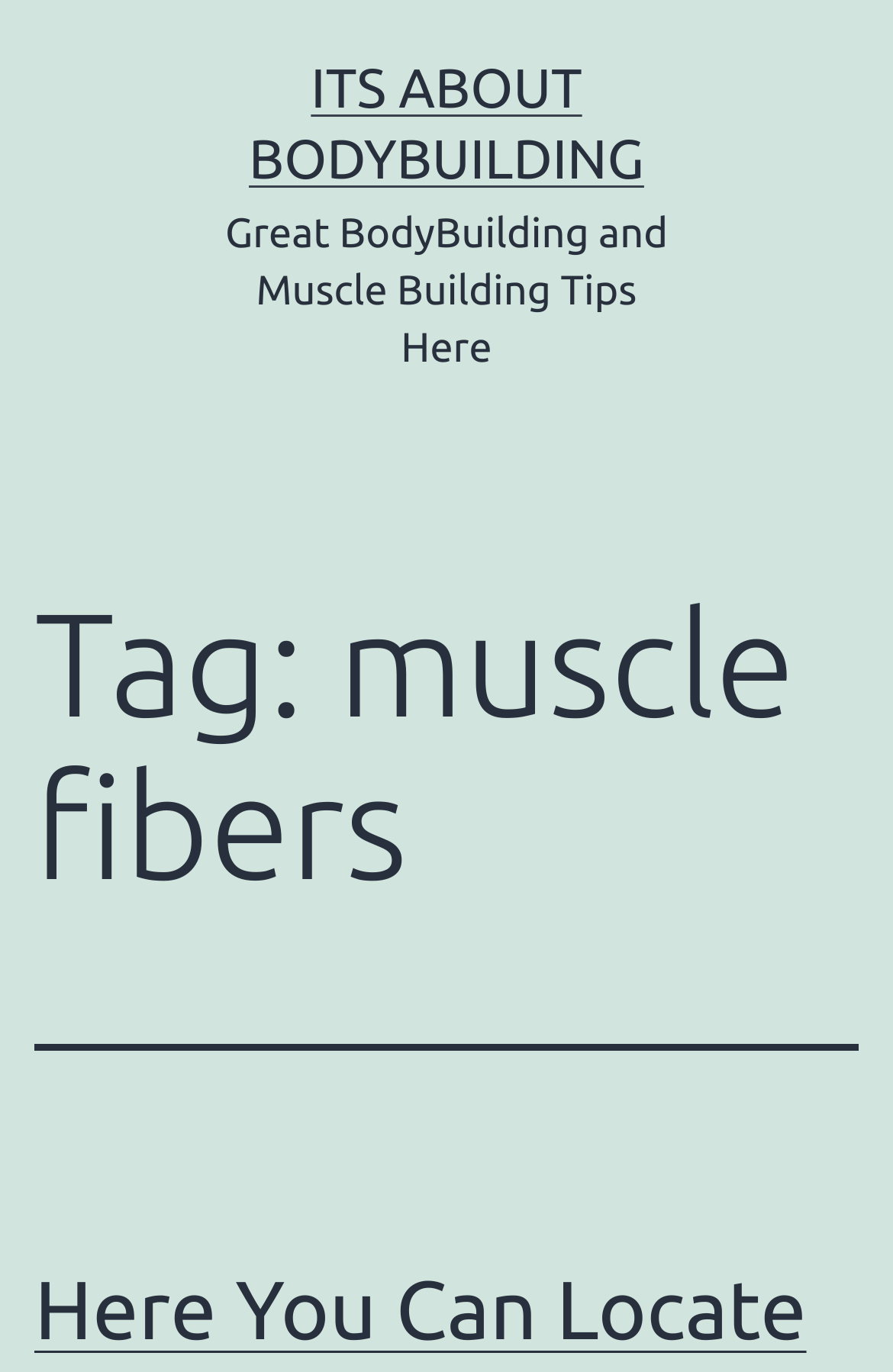Please determine the main heading text of this webpage.

Tag: muscle fibers